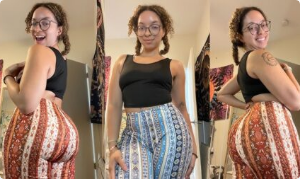Give a concise answer using only one word or phrase for this question:
What is the dominant color of the pants?

orange and blue